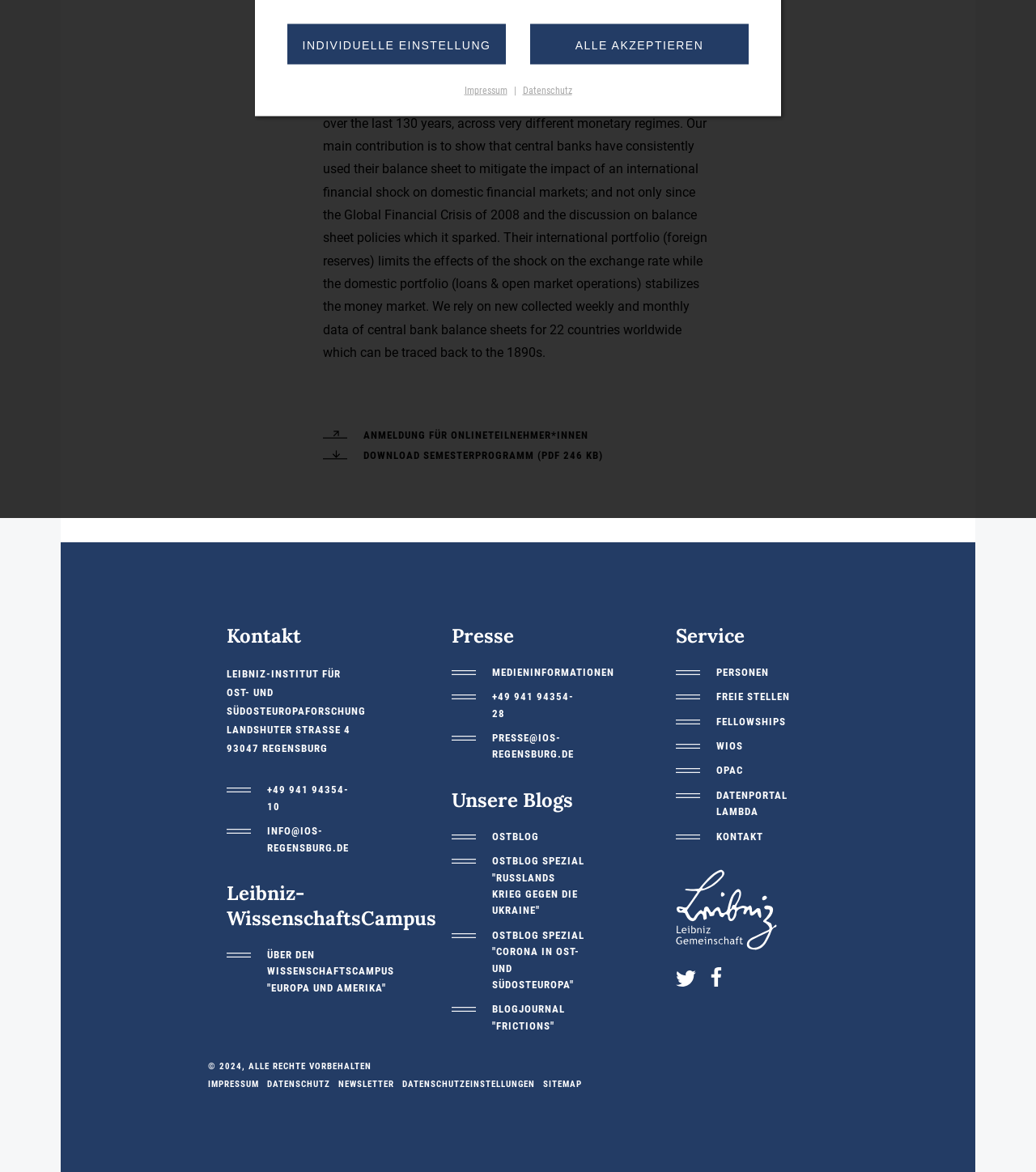Given the description of the UI element: "Folge uns auf Twitter", predict the bounding box coordinates in the form of [left, top, right, bottom], with each value being a float between 0 and 1.

[0.652, 0.827, 0.672, 0.843]